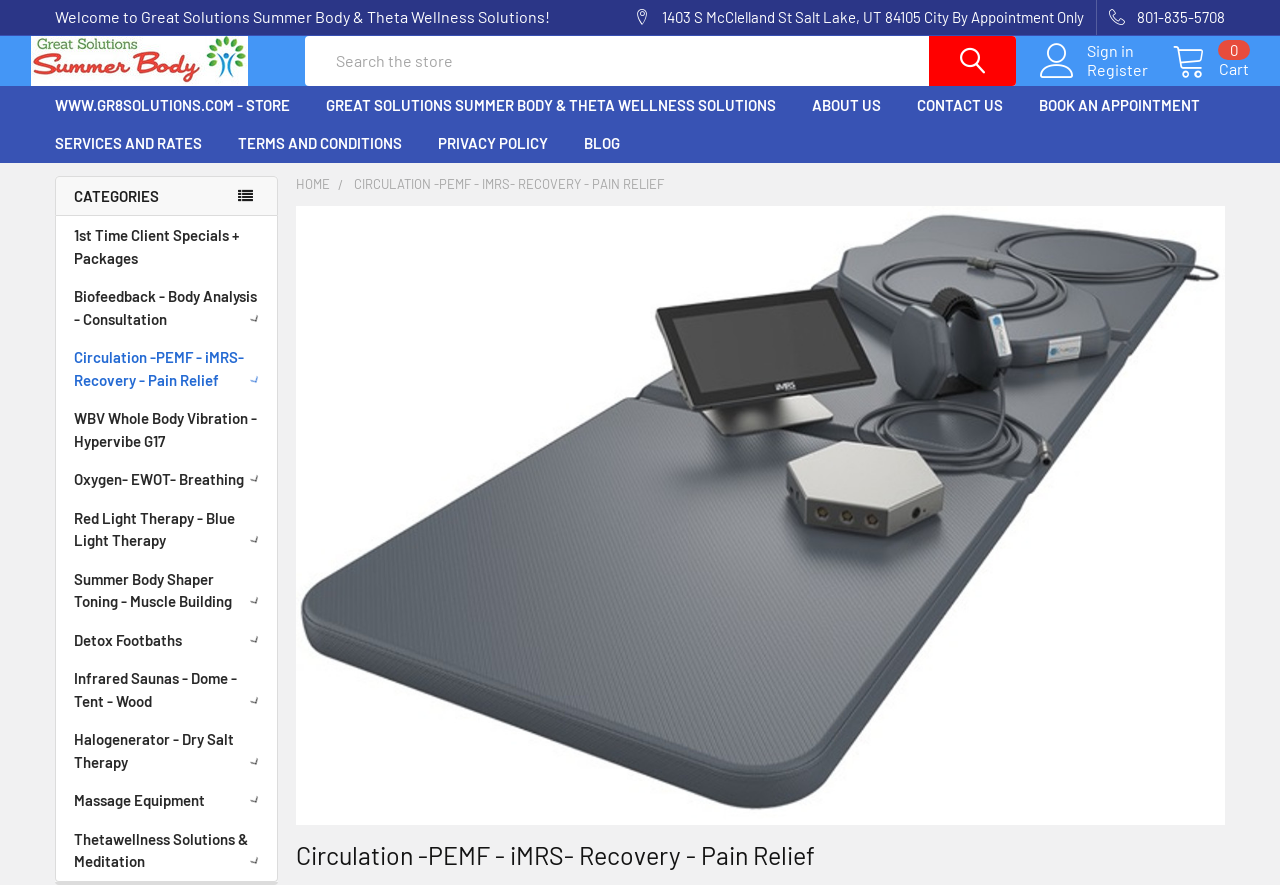What is the phone number to contact Great Solutions Summer Body & Theta Wellness Solutions?
Refer to the image and give a detailed answer to the question.

I found the phone number by looking at the link element with the content ' 801-835-5708' which is located at the top of the webpage.